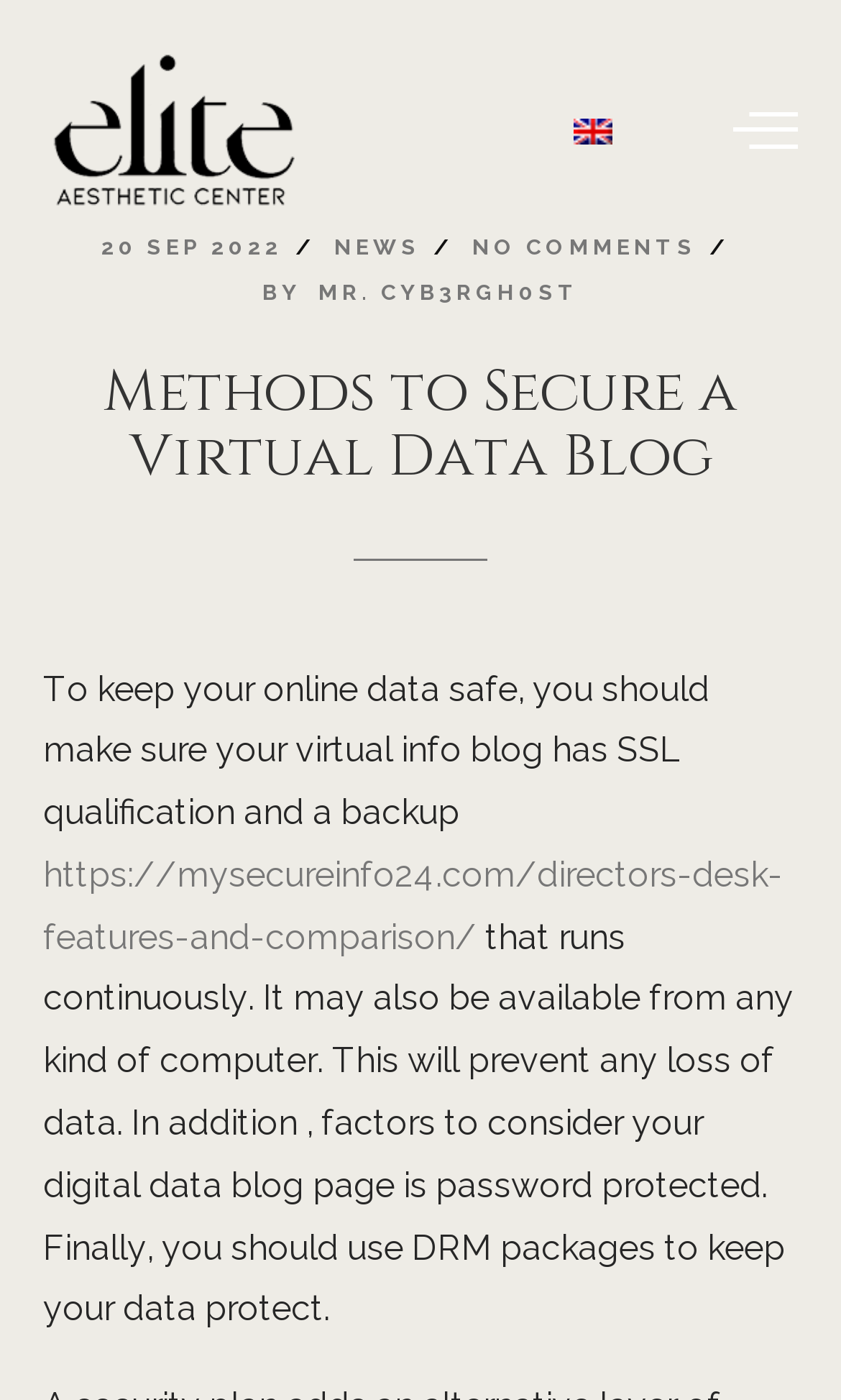What is the purpose of using DRM packages?
Please provide a comprehensive answer based on the information in the image.

I found the purpose of using DRM packages by reading the article content which states that 'Finally, you should use DRM packages to keep your data protect'.